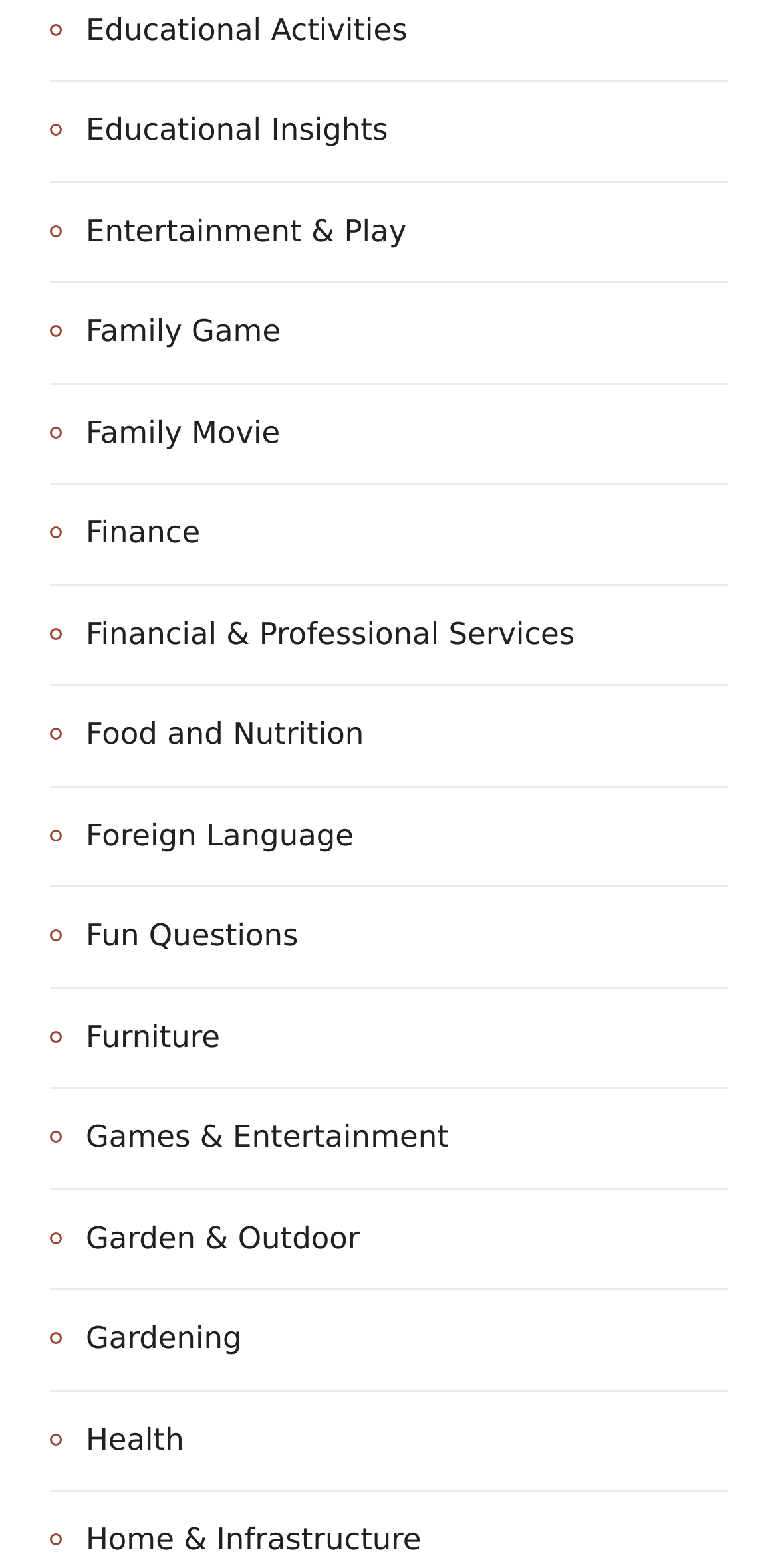Please locate the bounding box coordinates for the element that should be clicked to achieve the following instruction: "View Health resources". Ensure the coordinates are given as four float numbers between 0 and 1, i.e., [left, top, right, bottom].

[0.064, 0.903, 0.237, 0.935]